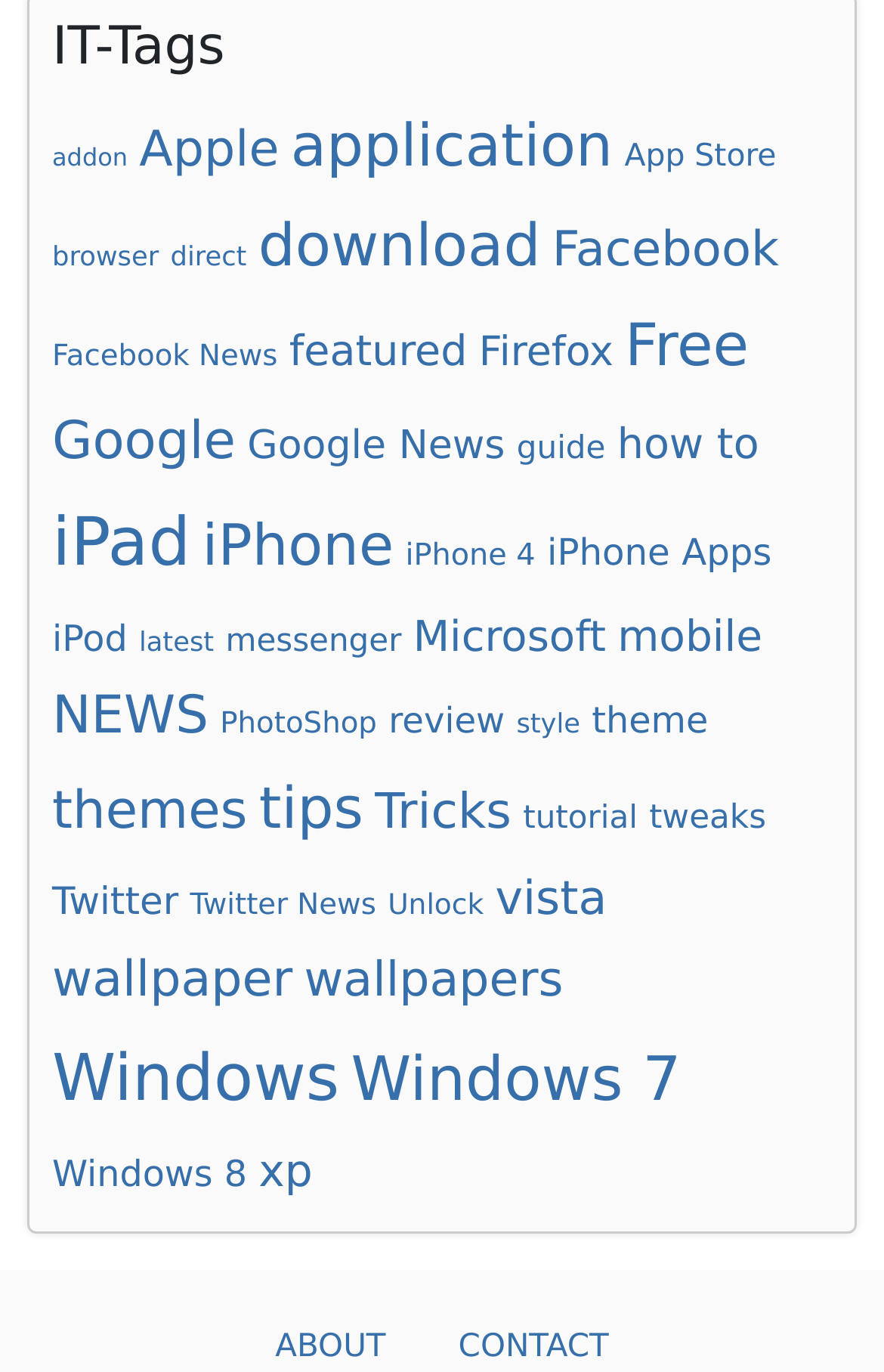Locate the bounding box coordinates of the element you need to click to accomplish the task described by this instruction: "Click on the 'addon' link".

[0.059, 0.104, 0.144, 0.126]